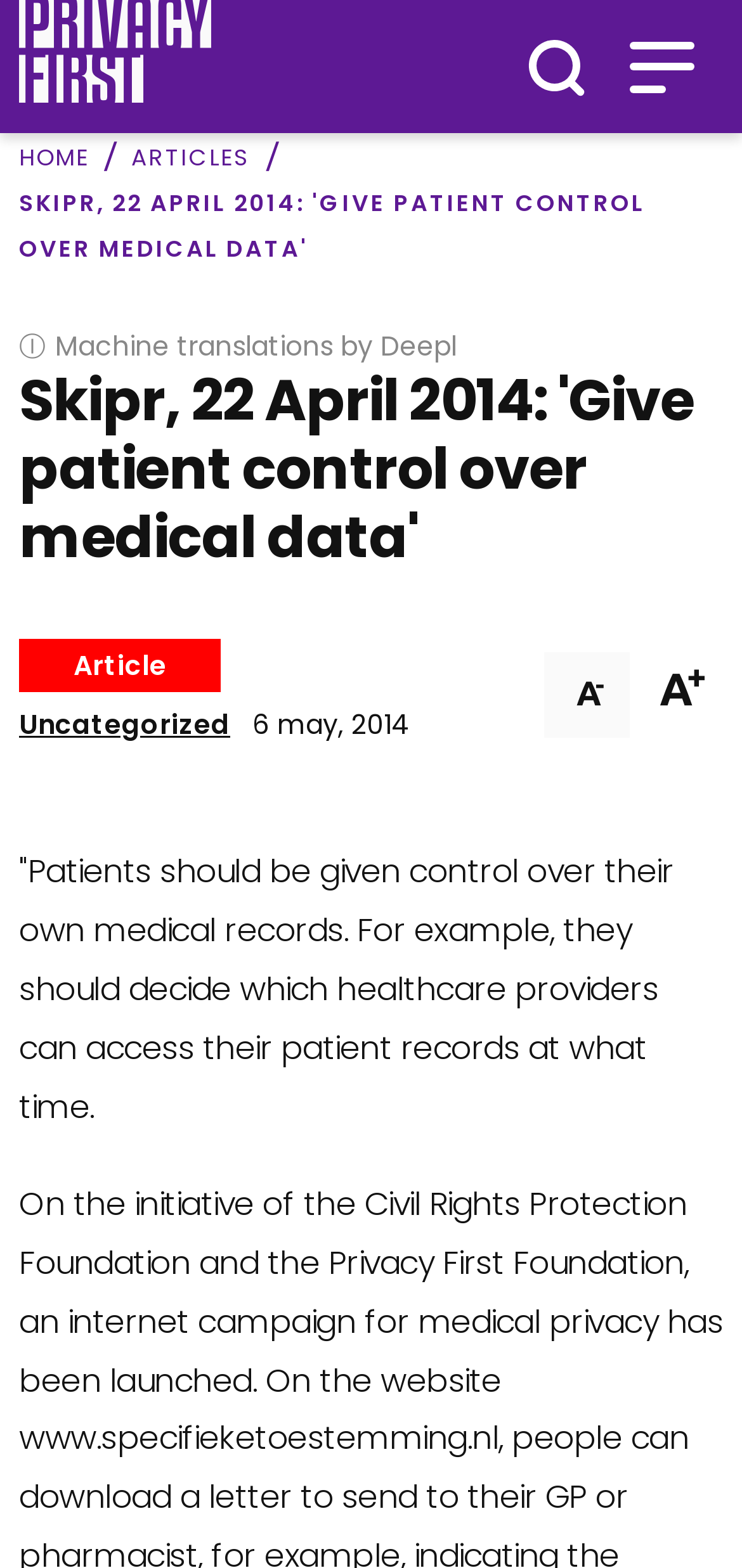Determine the bounding box coordinates of the clickable element to complete this instruction: "Open the menu". Provide the coordinates in the format of four float numbers between 0 and 1, [left, top, right, bottom].

[0.833, 0.015, 0.949, 0.07]